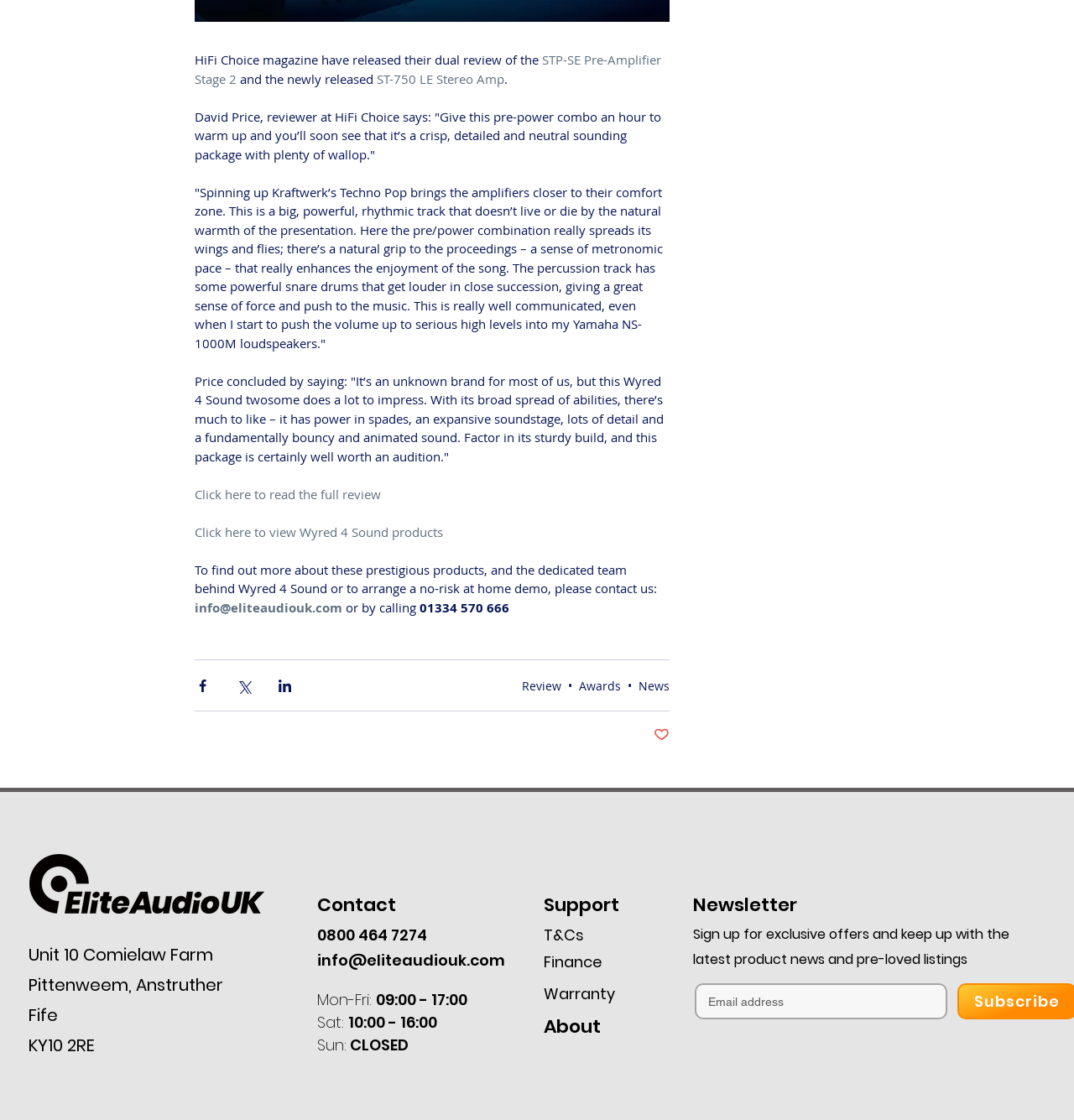Identify the bounding box for the element characterized by the following description: "STP-SE Pre-Amplifier Stage 2".

[0.181, 0.046, 0.619, 0.078]